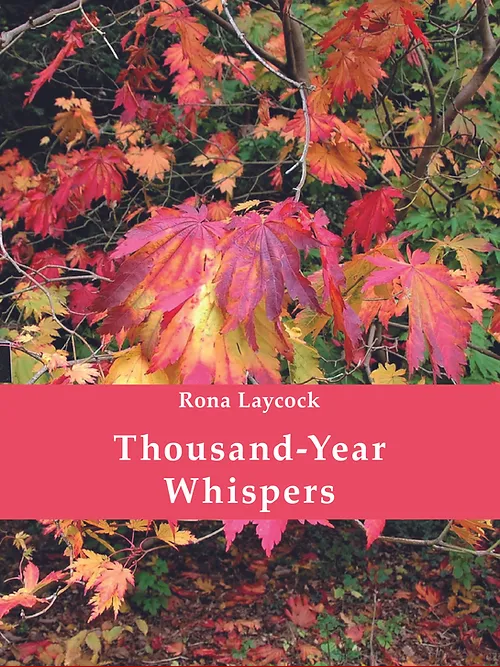What is the author's name of the book 'Thousand-Year Whispers'?
Please provide a single word or phrase answer based on the image.

Rona Laycock